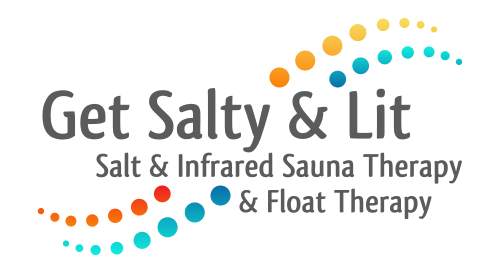Use a single word or phrase to answer the question:
What type of therapies are offered?

Salt, Infrared Sauna, and Float